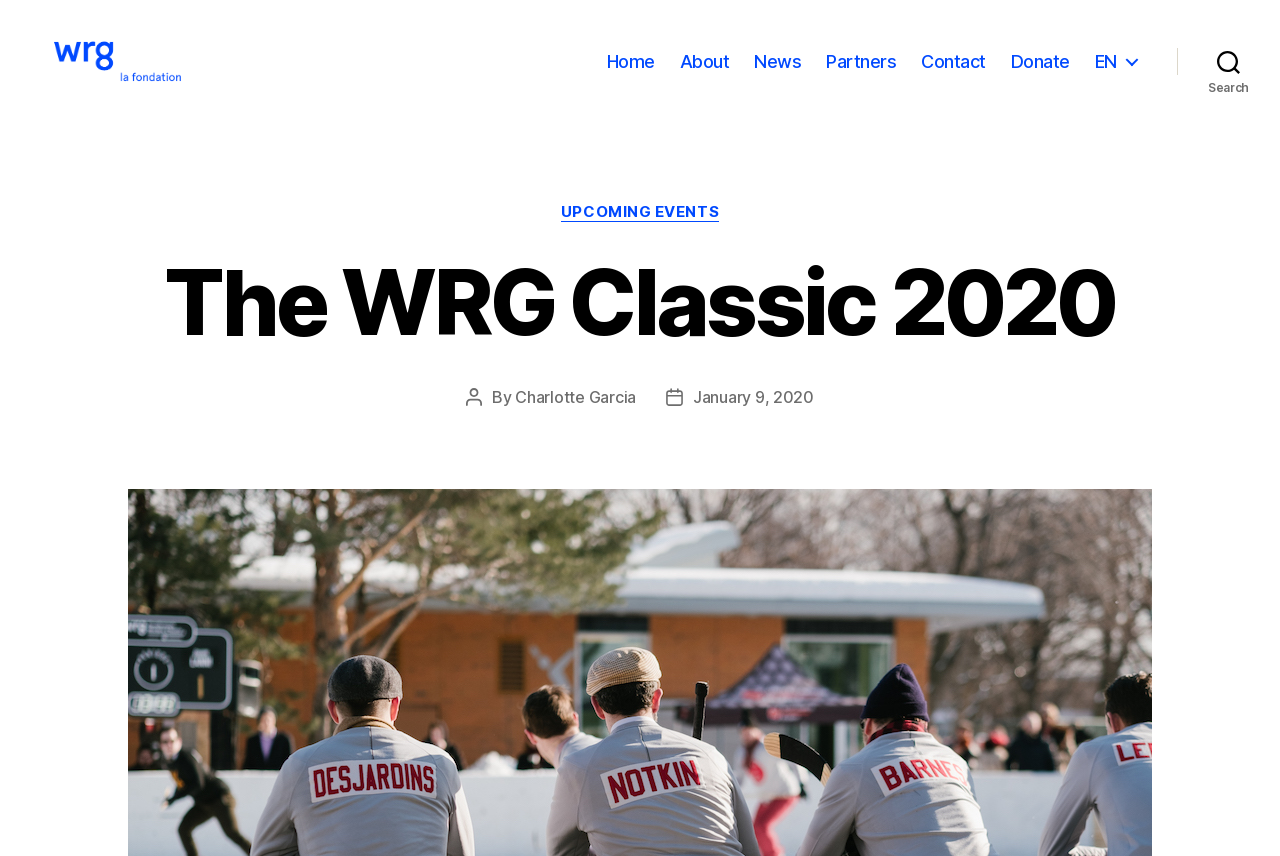Please identify the bounding box coordinates of the clickable element to fulfill the following instruction: "view news". The coordinates should be four float numbers between 0 and 1, i.e., [left, top, right, bottom].

[0.589, 0.073, 0.626, 0.098]